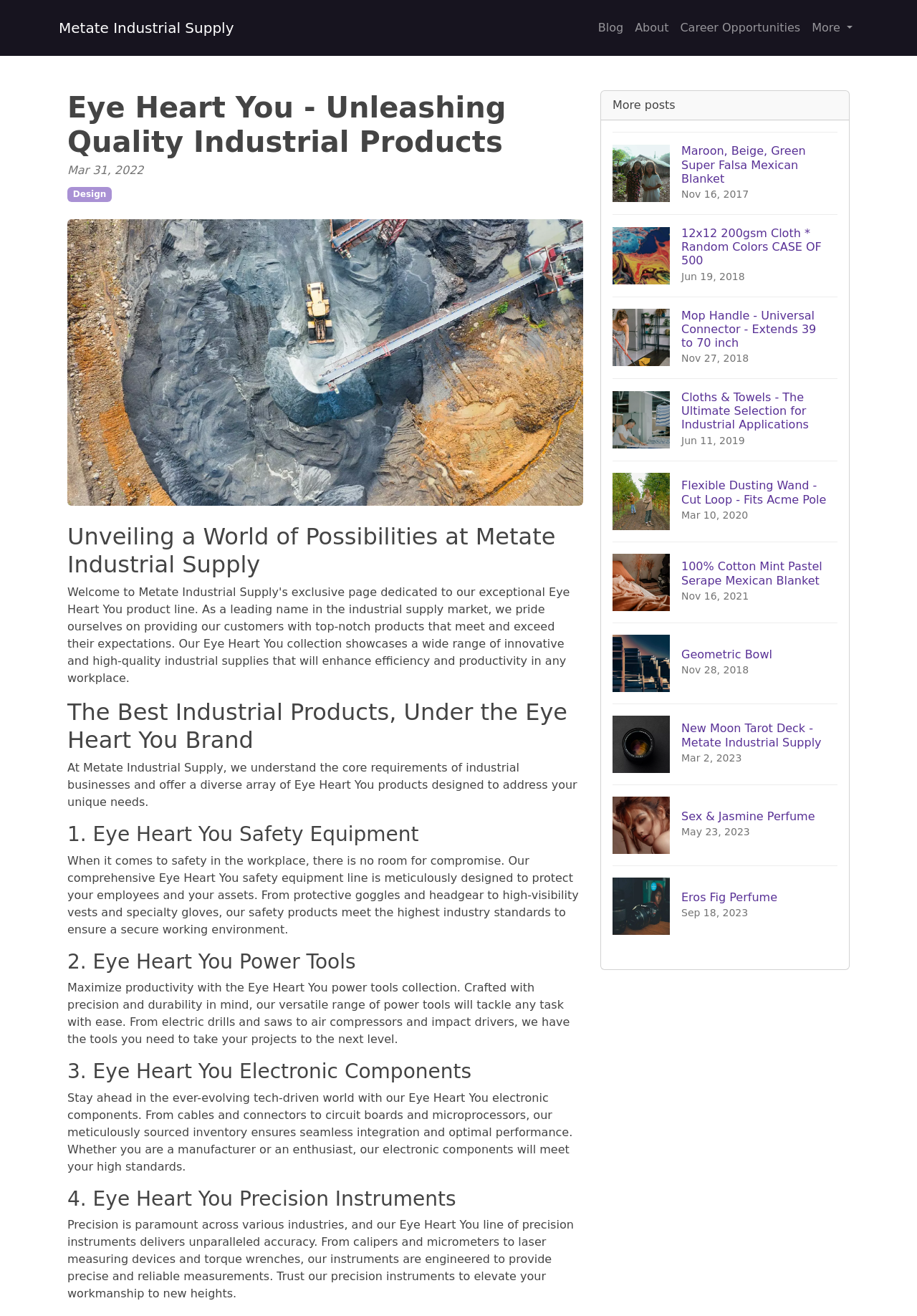Please identify the bounding box coordinates of the element I should click to complete this instruction: 'Log in to your account'. The coordinates should be given as four float numbers between 0 and 1, like this: [left, top, right, bottom].

None